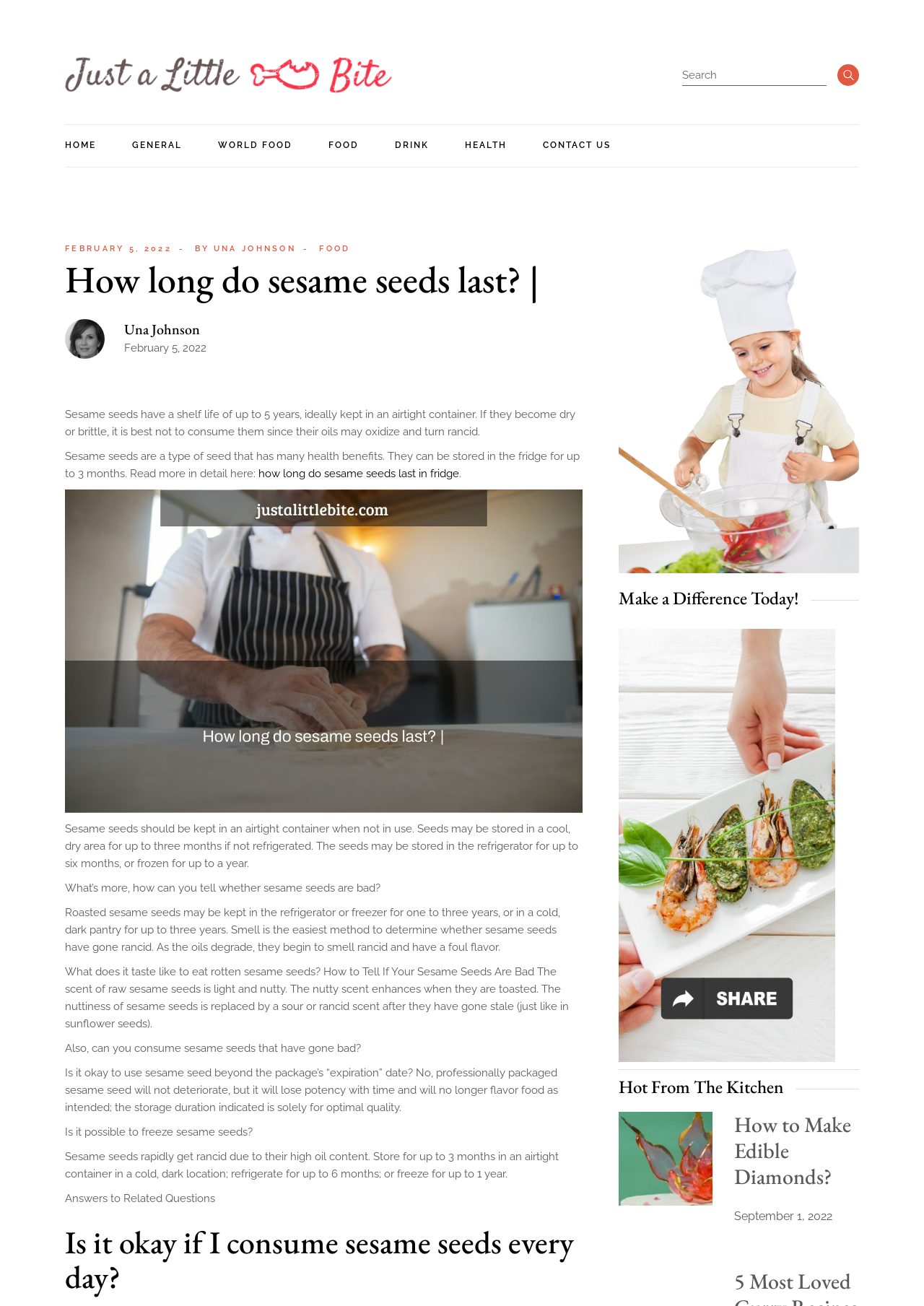How long can sesame seeds be stored in the fridge?
Please answer the question with as much detail as possible using the screenshot.

According to the webpage, sesame seeds can be stored in the fridge for up to 6 months. This information is mentioned in the section that discusses the storage of sesame seeds.